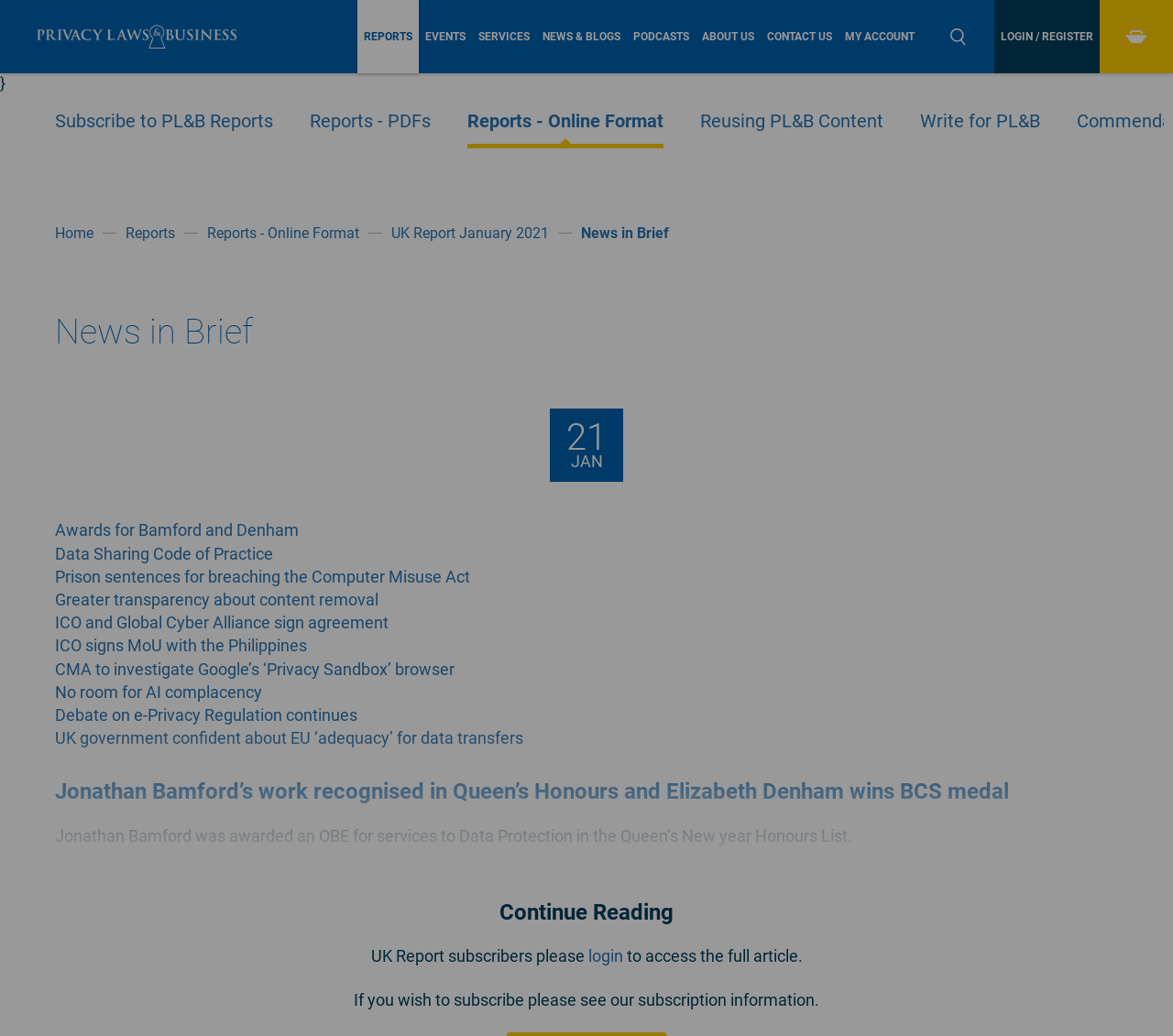Please provide a one-word or short phrase answer to the question:
How many links are in the top navigation bar?

8